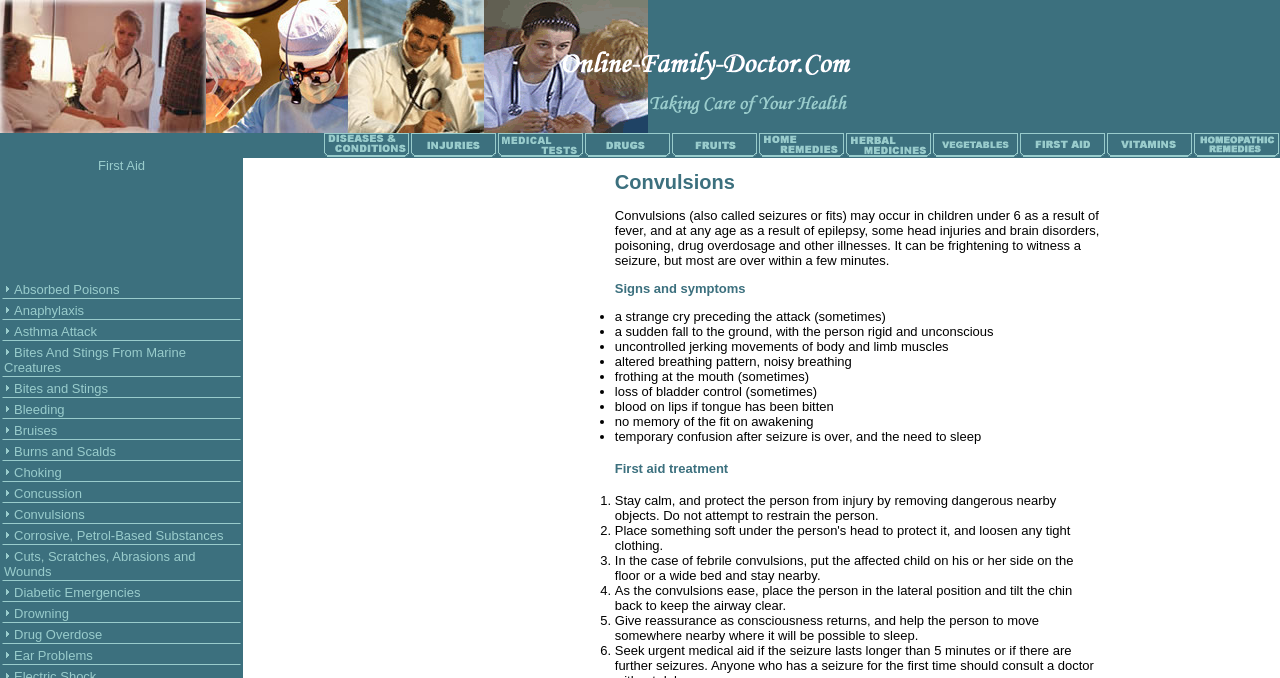What is the topic of the webpage?
Based on the visual, give a brief answer using one word or a short phrase.

First Aid